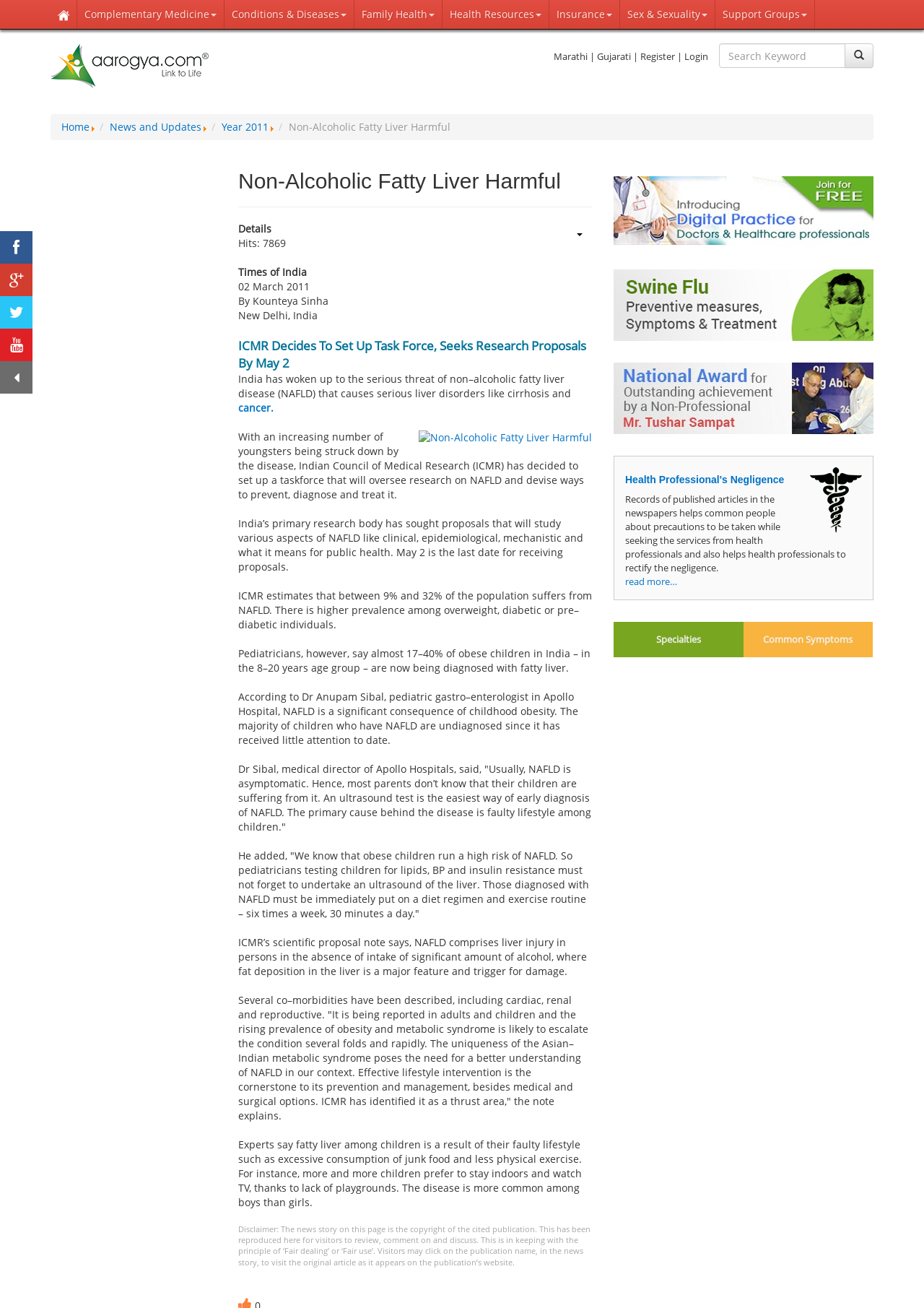Generate a comprehensive description of the webpage content.

The webpage is a comprehensive health portal that provides information on various medical specialties and diseases. At the top of the page, there is a navigation menu with links to different sections, including "Home", "Complementary Medicine", "Conditions & Diseases", "Family Health", "Health Resources", "Insurance", "Sex & Sexuality", and "Support Groups". 

Below the navigation menu, there is a logo and a search bar where users can search for specific topics. On the left side of the page, there are several links to social media platforms and a section for language selection, allowing users to switch between English, Marathi, and Gujarati.

The main content of the page is an article about non-alcoholic fatty liver disease (NAFLD), which is a serious liver disorder. The article is divided into several sections, including a heading, a description list, and multiple paragraphs of text. The text provides information on the causes, symptoms, and treatment of NAFLD, as well as quotes from medical professionals.

On the right side of the page, there are several advertisements and links to other articles, including "Introducing Digital Practice for Doctors & Healthcare professionals", "Swine Flu", and "National Award for Outstanding achievement by a Non-Professional - Tushar Sampat". There is also a section titled "Health Professional's Negligence" with a link to read more.

At the bottom of the page, there are links to other sections of the website, including "Specialties" and "Common Symptoms", as well as a disclaimer notice.